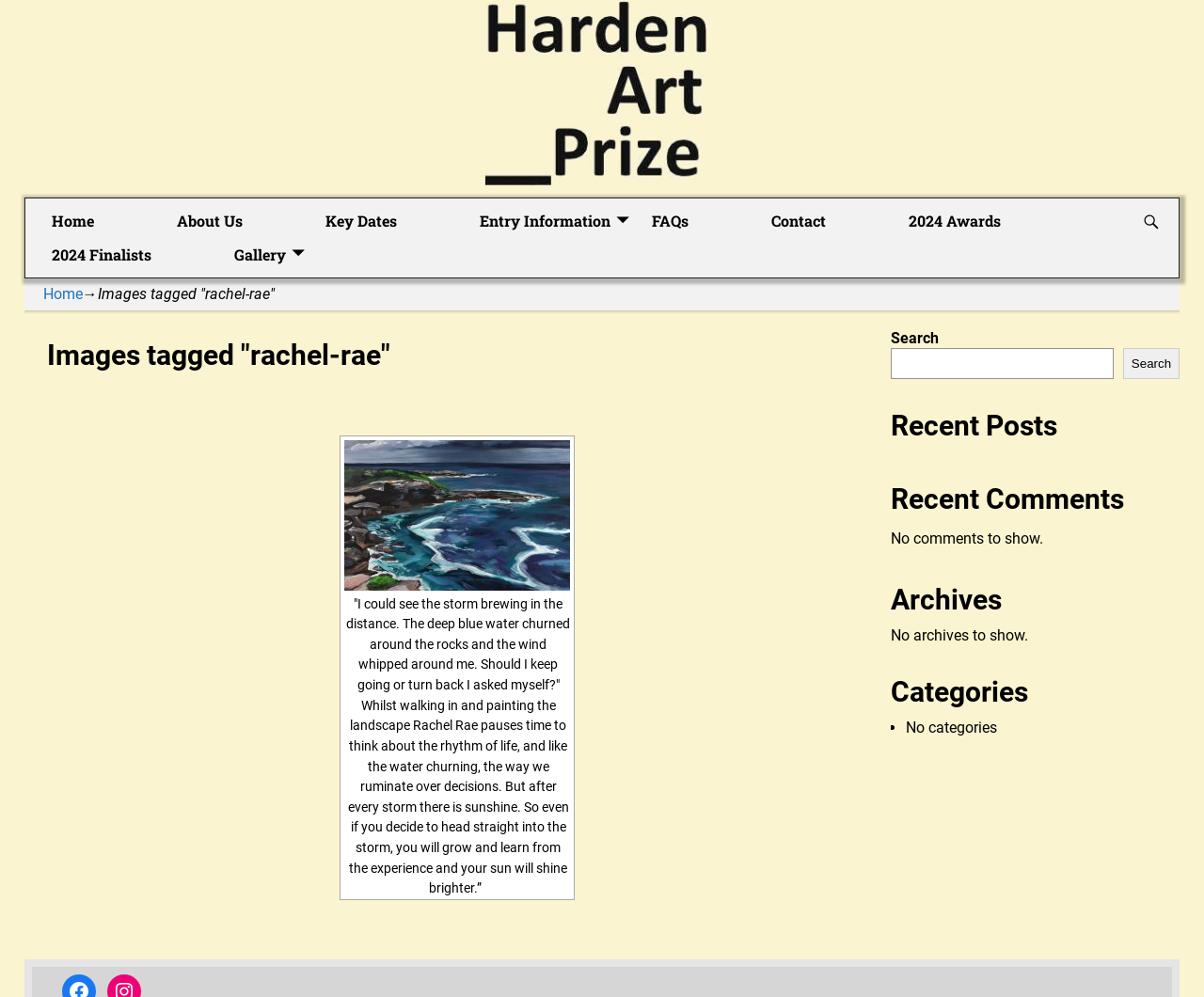Are there any comments on the page?
Using the image, elaborate on the answer with as much detail as possible.

I looked at the recent comments section and found a message saying 'No comments to show.'. This indicates that there are no comments on the page.